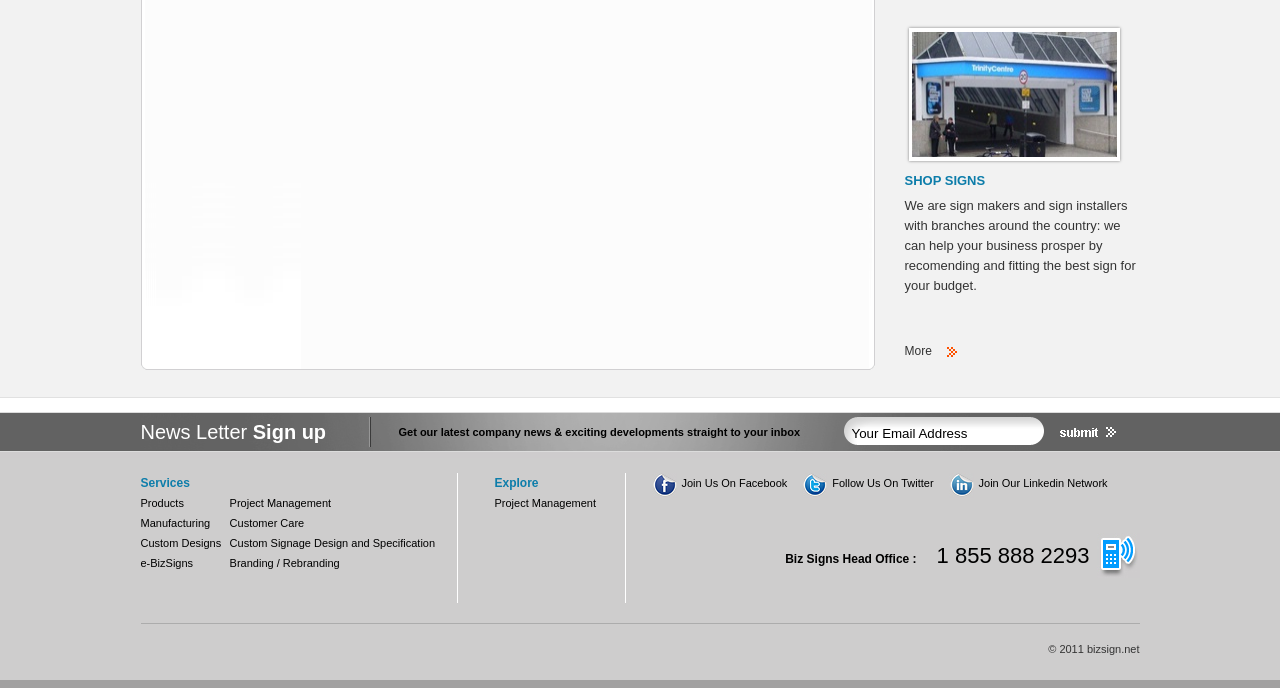Find the bounding box coordinates of the clickable element required to execute the following instruction: "Click on 'Products'". Provide the coordinates as four float numbers between 0 and 1, i.e., [left, top, right, bottom].

[0.11, 0.722, 0.144, 0.74]